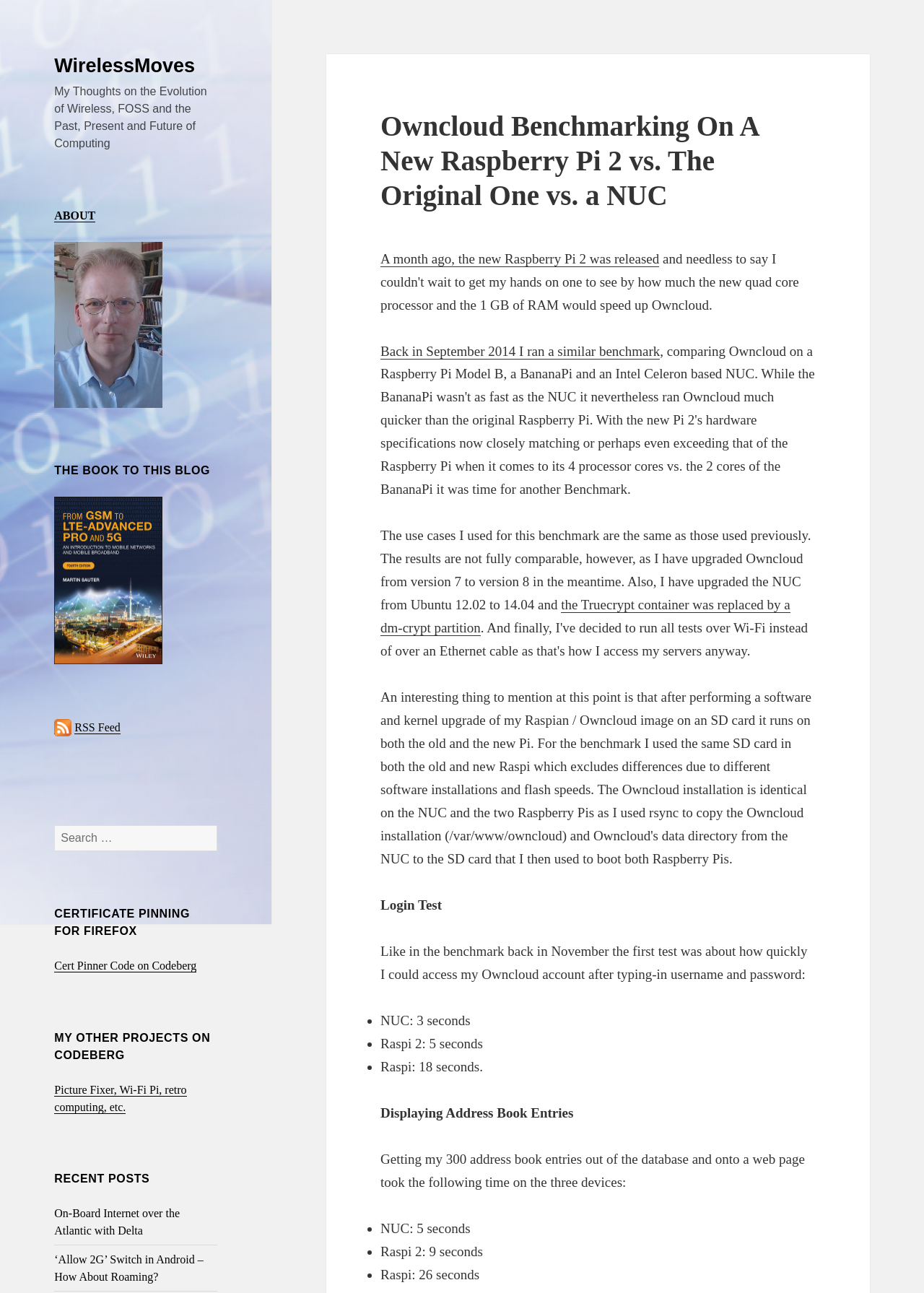What is the purpose of the search box?
Look at the image and respond to the question as thoroughly as possible.

The search box on the webpage is labeled as 'Search for:', which suggests that it is used to search for specific content or keywords within the blog.